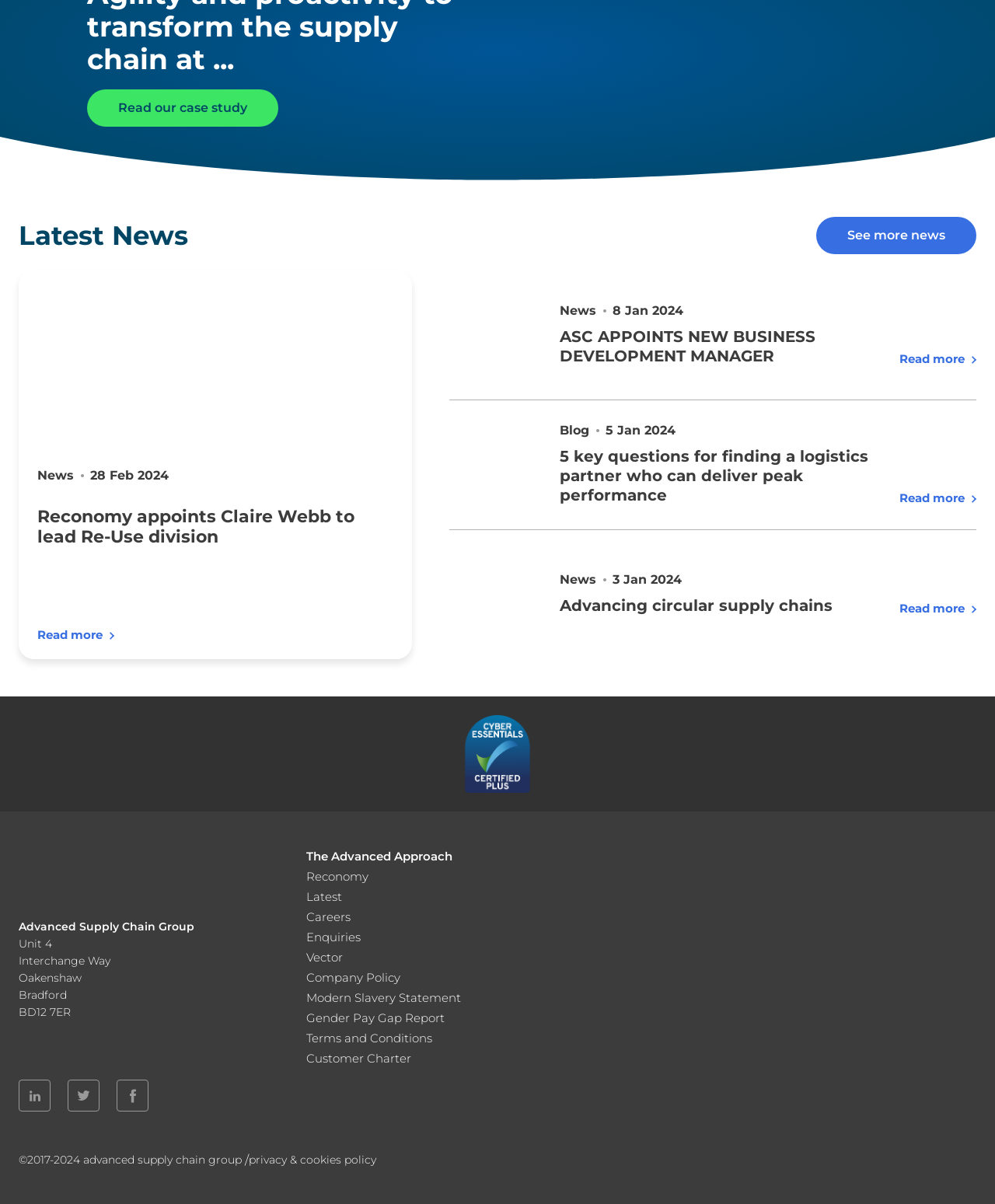What is the date of the latest news article?
Using the image as a reference, give a one-word or short phrase answer.

28 Feb 2024